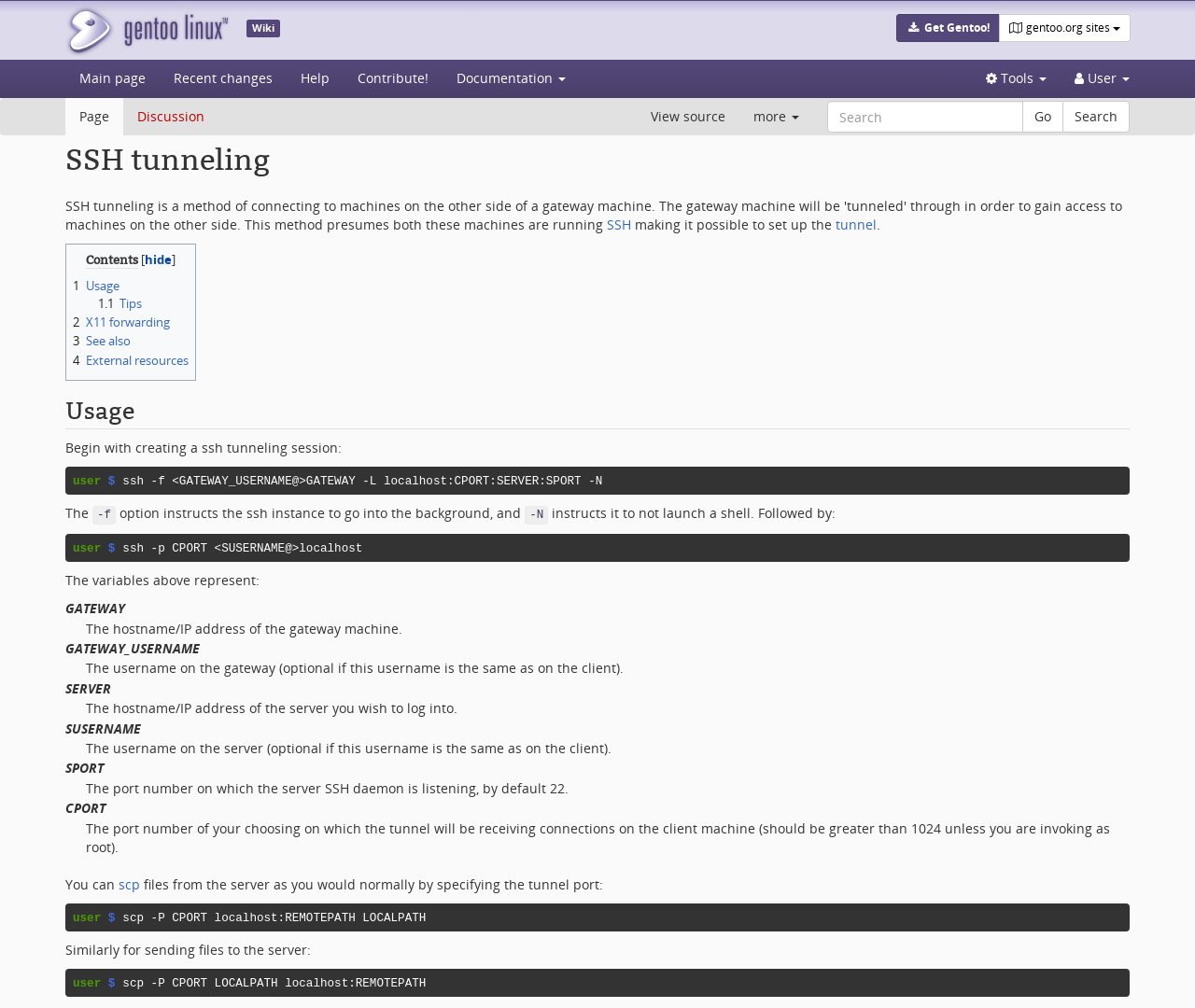Can you show the bounding box coordinates of the region to click on to complete the task described in the instruction: "Search Gentoo Wiki"?

[0.692, 0.1, 0.856, 0.131]